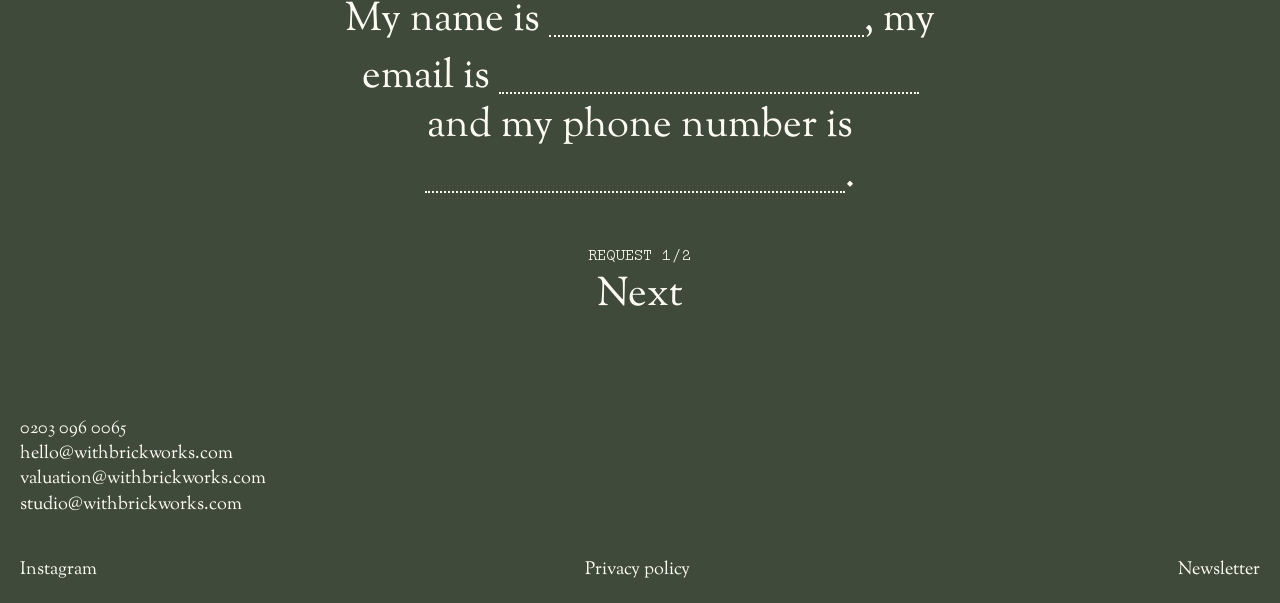What is the text of the heading?
Using the image as a reference, answer with just one word or a short phrase.

REQUEST 1/2